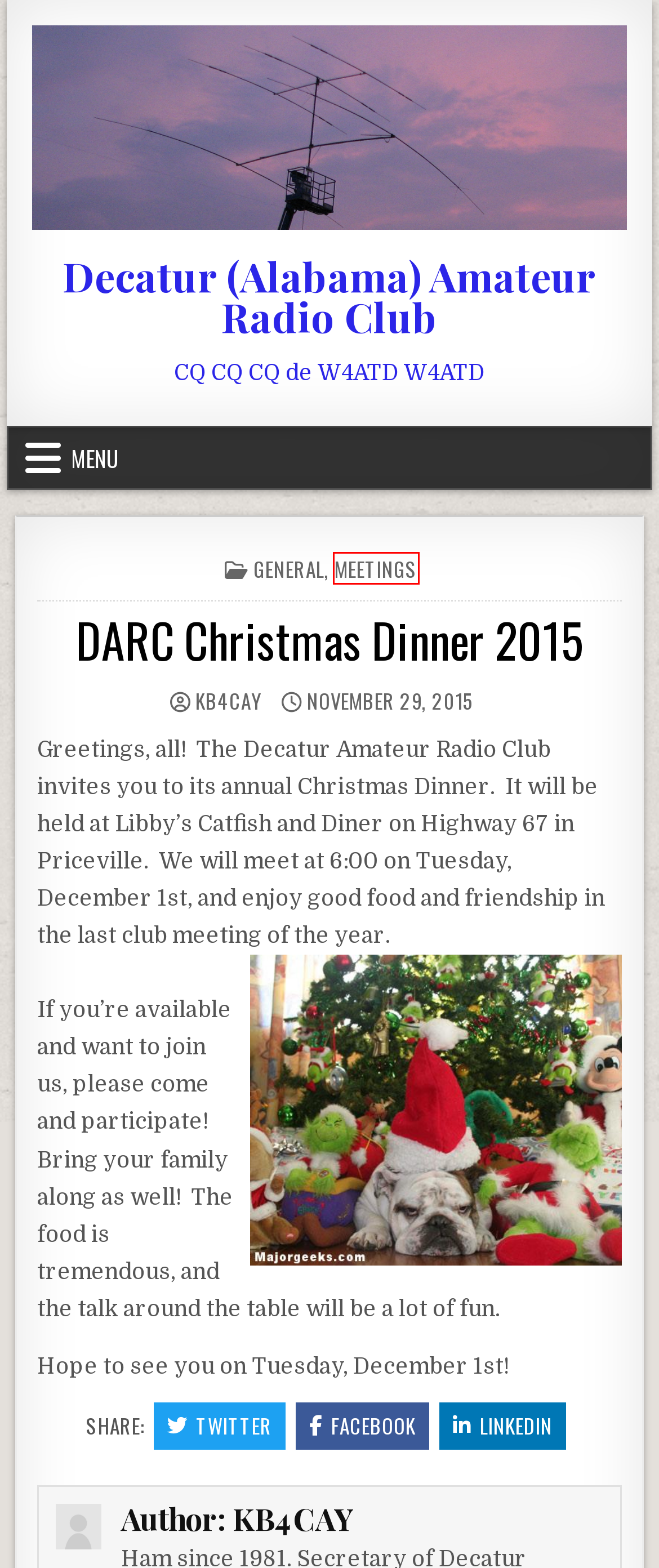Look at the screenshot of a webpage with a red bounding box and select the webpage description that best corresponds to the new page after clicking the element in the red box. Here are the options:
A. Blog Tool, Publishing Platform, and CMS – WordPress.org
B. Meetings – Decatur (Alabama) Amateur Radio Club
C. General – Decatur (Alabama) Amateur Radio Club
D. Decatur (Alabama) Amateur Radio Club – CQ CQ CQ de W4ATD W4ATD
E. Beautiful WordPress Themes - ThemesDNA.com
F. June 2, 2024 – Decatur (Alabama) Amateur Radio Club
G. License Testing – Decatur (Alabama) Amateur Radio Club
H. Current Officers – Decatur (Alabama) Amateur Radio Club

B